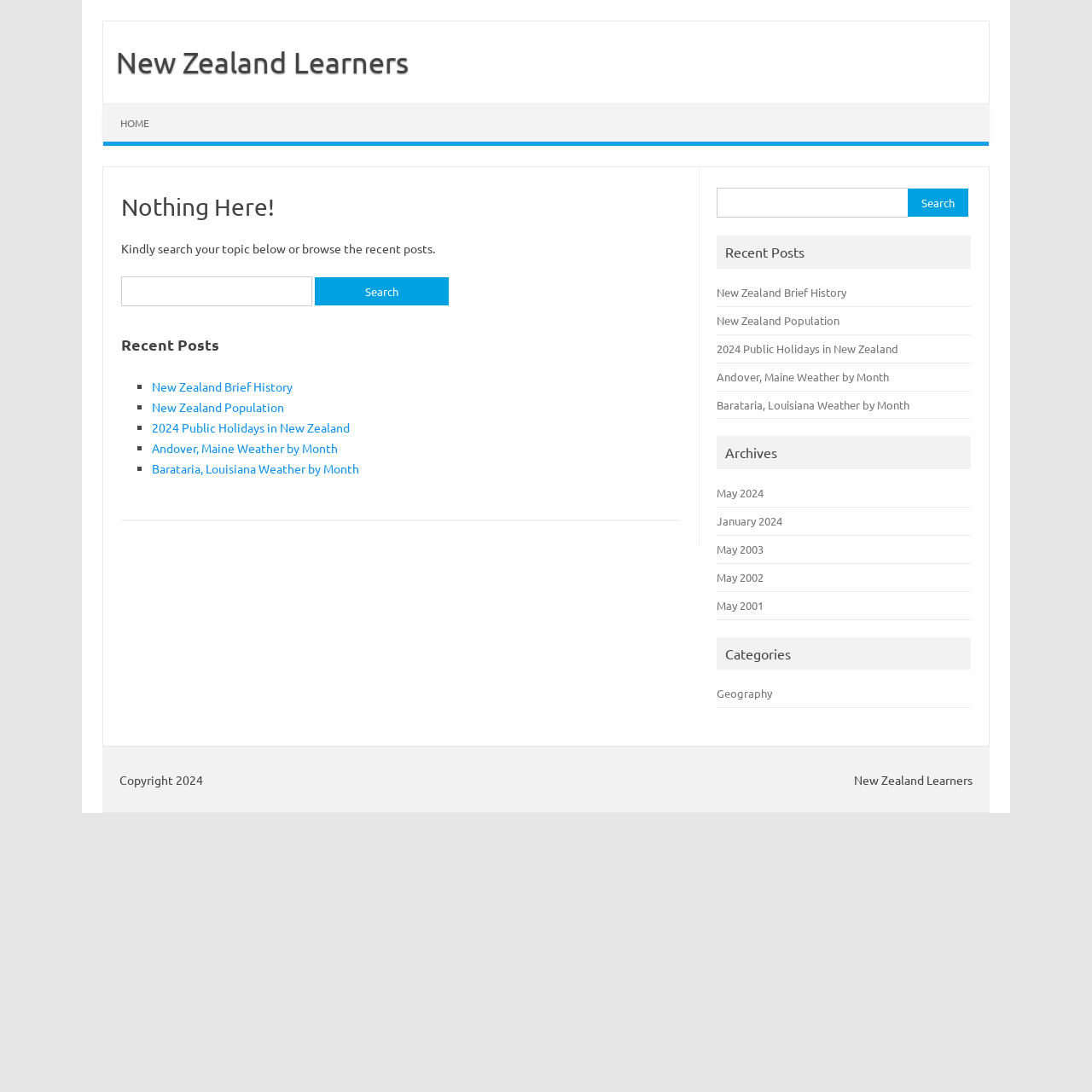Provide the bounding box coordinates of the area you need to click to execute the following instruction: "Read the recent post 'New Zealand Brief History'".

[0.139, 0.347, 0.268, 0.361]